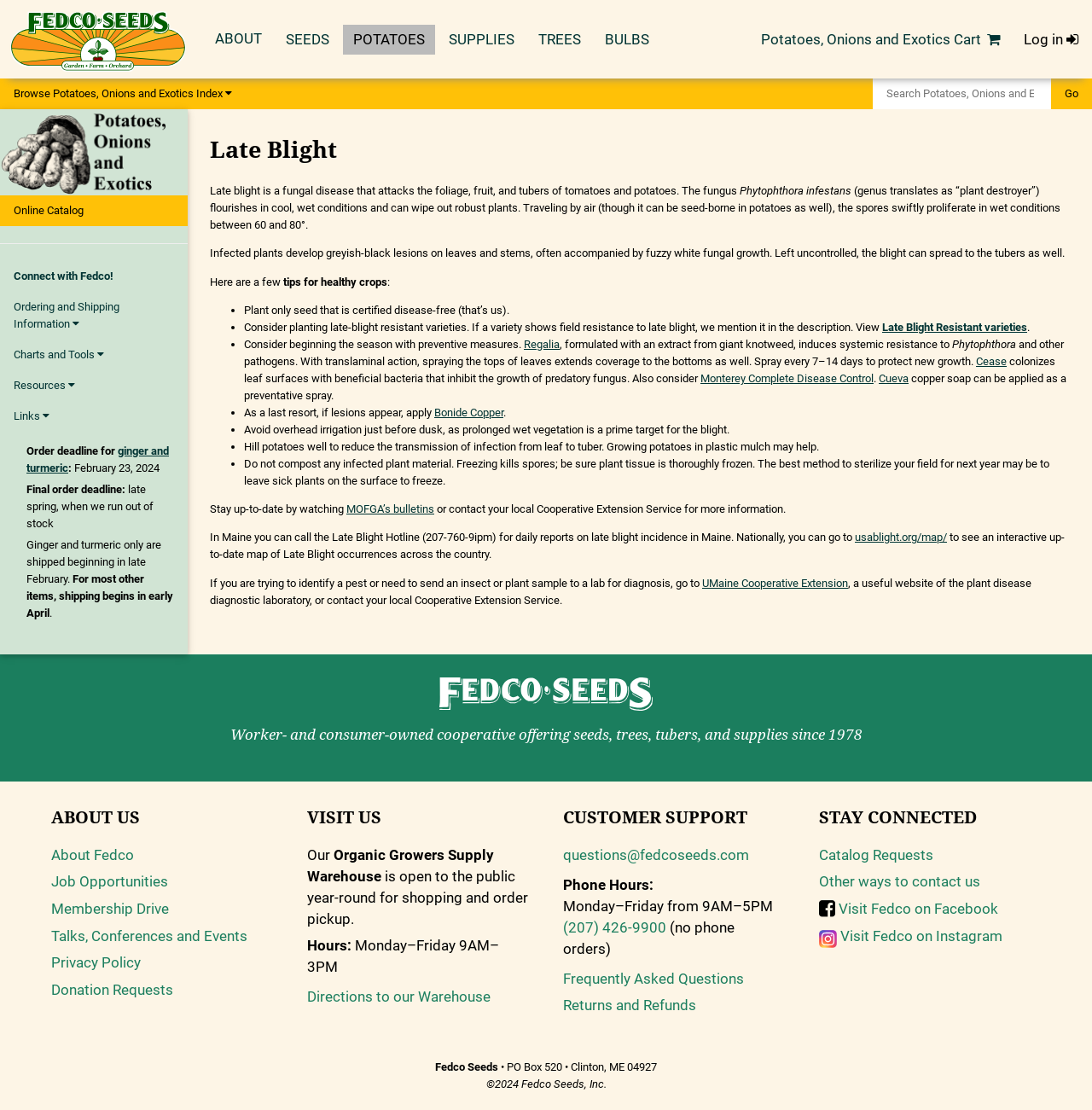What is the name of the cooperative offering seeds, trees, tubers, and supplies?
Refer to the image and give a detailed response to the question.

The webpage has a logo and a description that mentions 'Fedco Seeds' as a worker- and consumer-owned cooperative offering seeds, trees, tubers, and supplies since 1978.